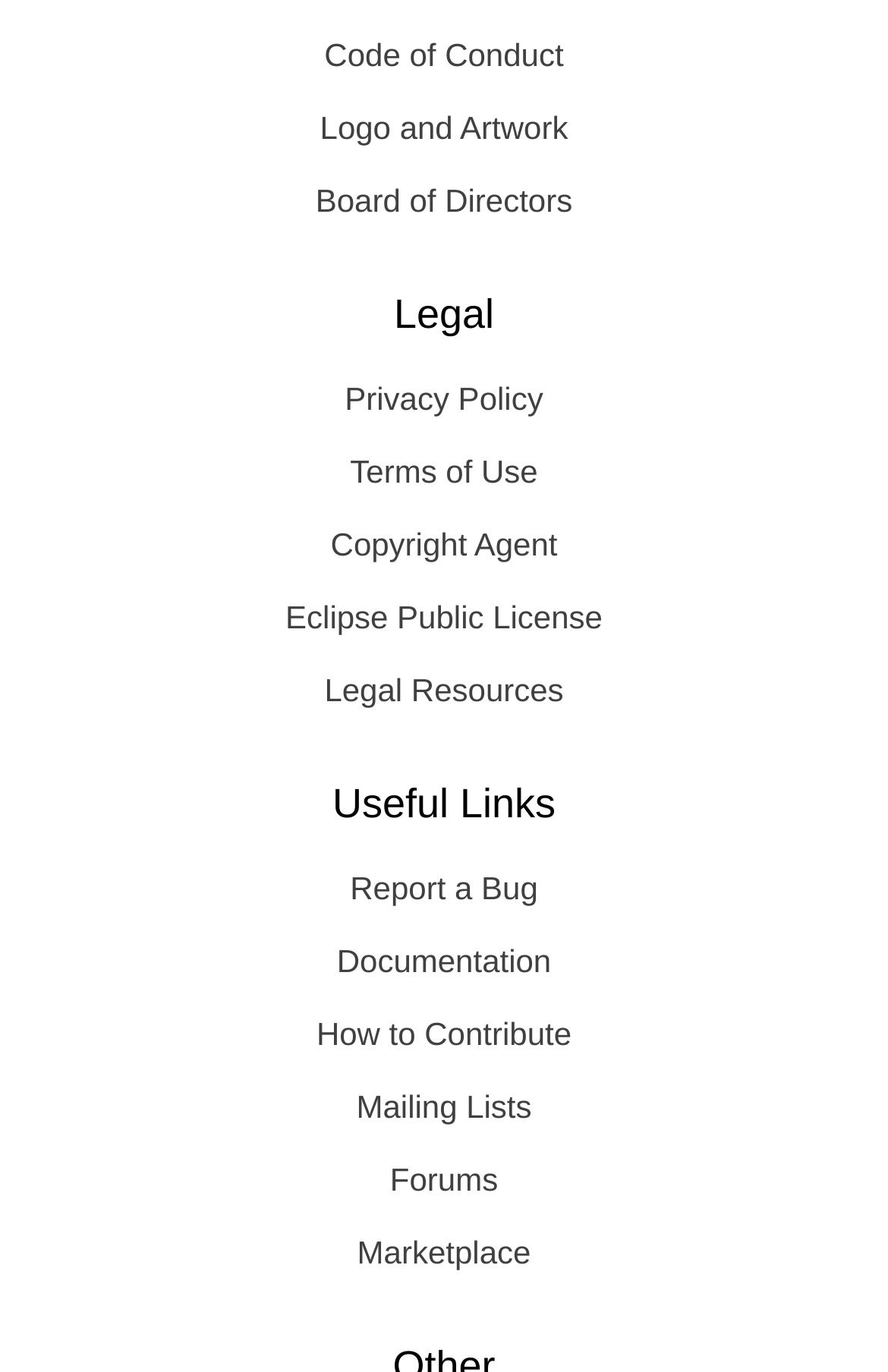Identify the bounding box coordinates of the section that should be clicked to achieve the task described: "Report a Bug".

[0.038, 0.62, 0.962, 0.673]